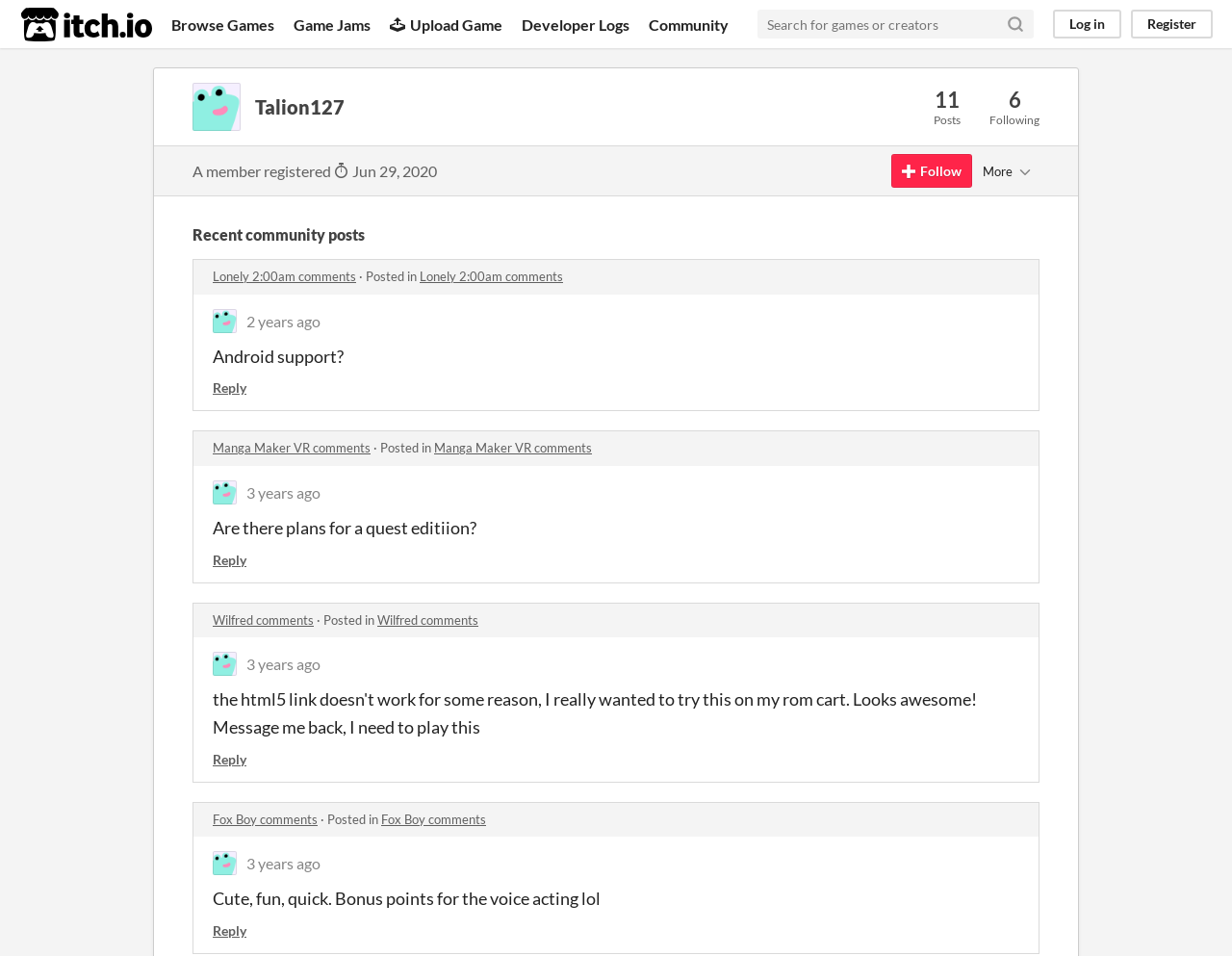What is the username of the user profile?
Offer a detailed and full explanation in response to the question.

The username of the user profile is located below the itch.io logo and title, and it is a heading element with the text 'Talion127'.